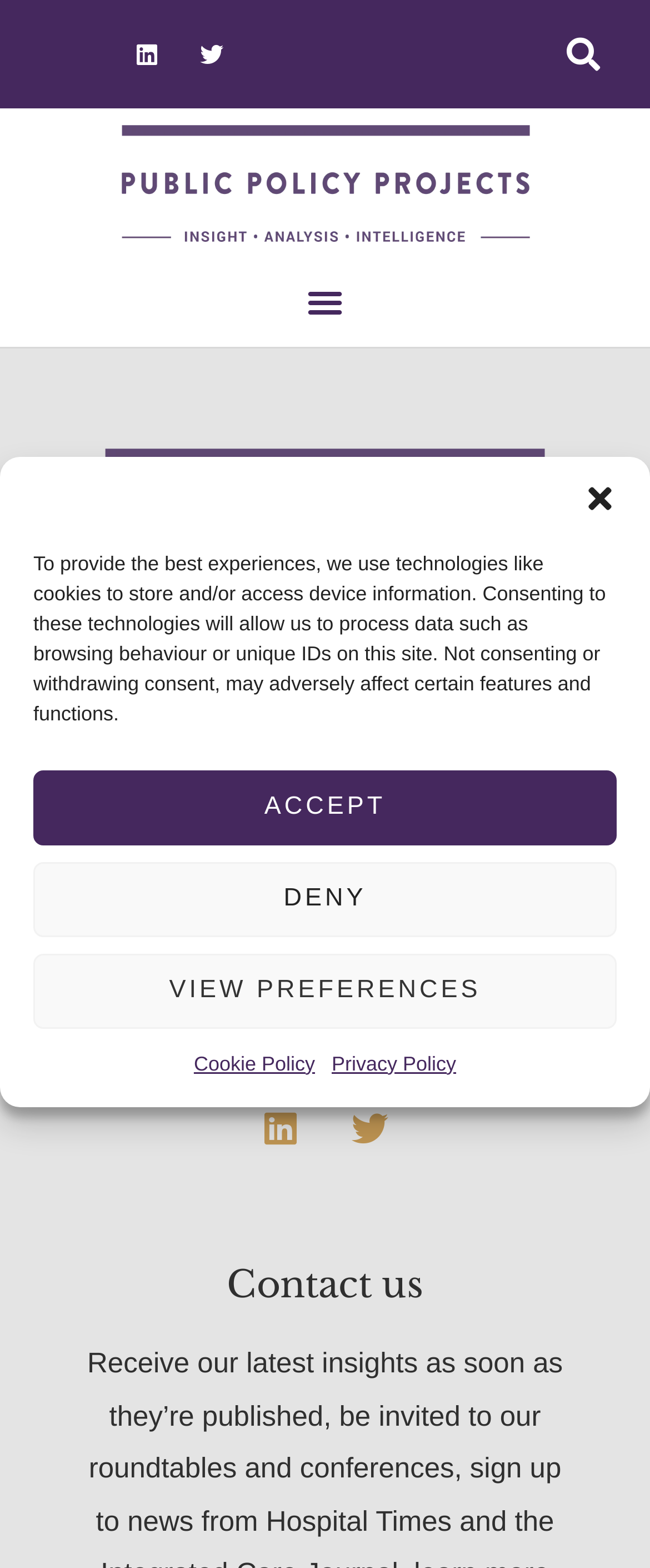Find the bounding box coordinates of the element's region that should be clicked in order to follow the given instruction: "Contact us through phone". The coordinates should consist of four float numbers between 0 and 1, i.e., [left, top, right, bottom].

[0.128, 0.474, 0.872, 0.507]